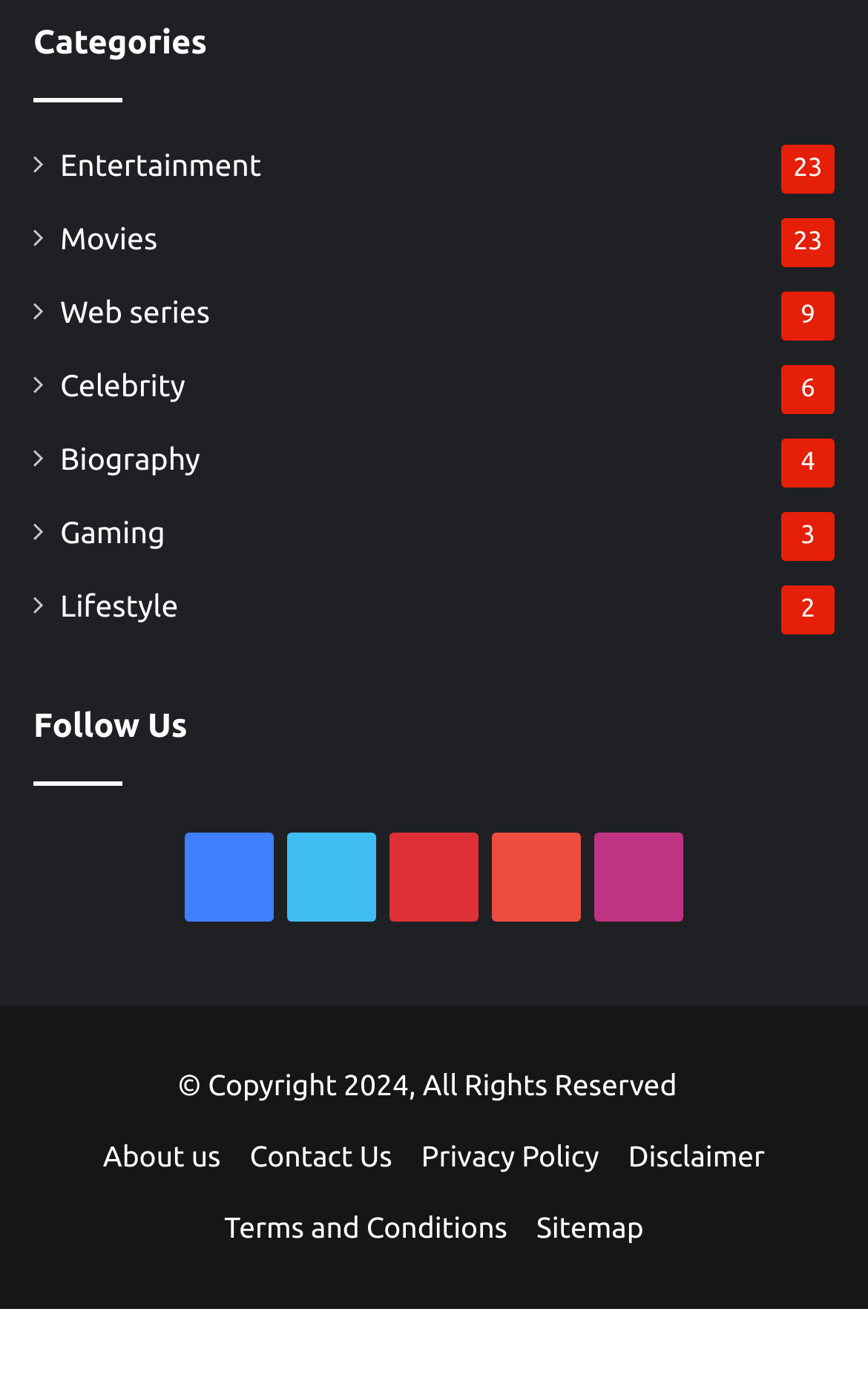Please find the bounding box coordinates in the format (top-left x, top-left y, bottom-right x, bottom-right y) for the given element description. Ensure the coordinates are floating point numbers between 0 and 1. Description: Disclaimer

[0.724, 0.817, 0.881, 0.84]